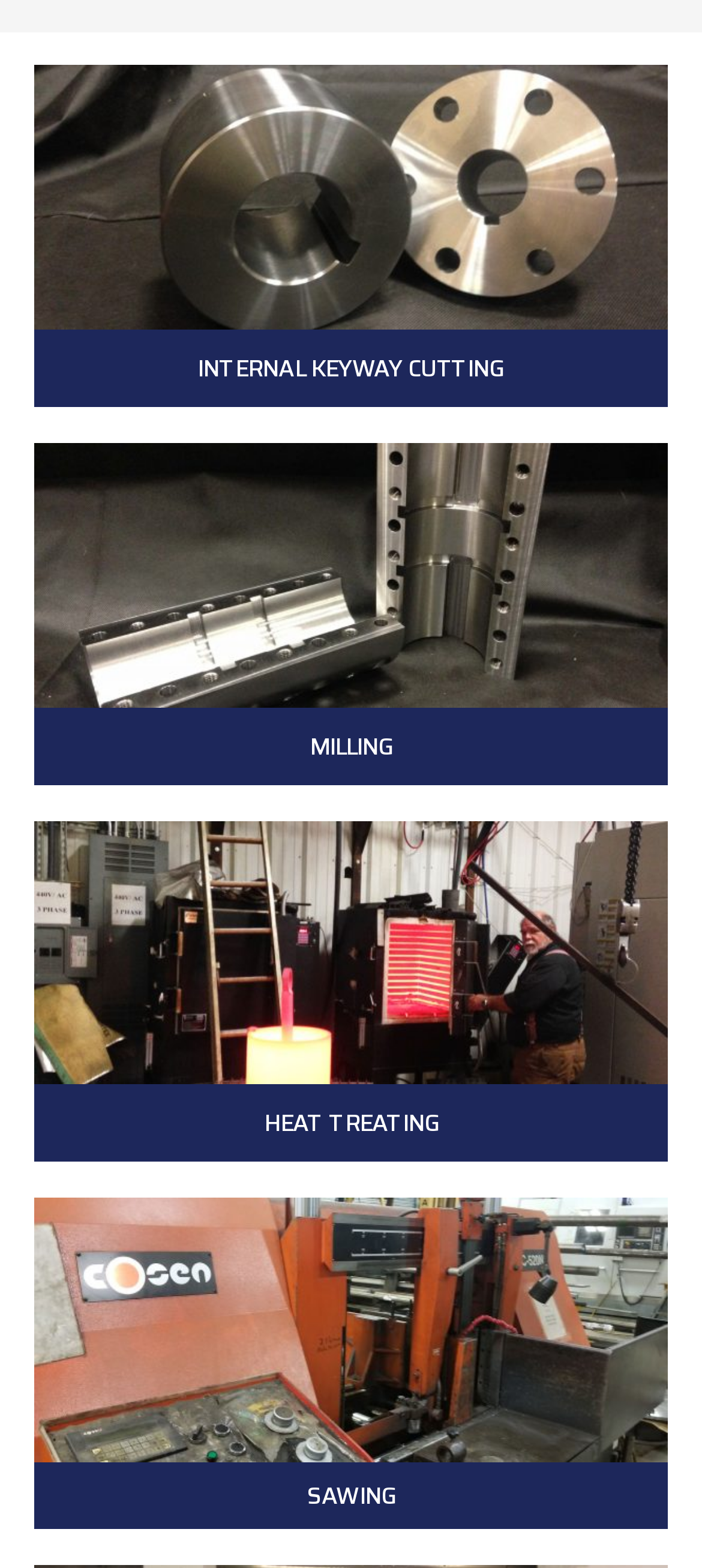Identify the bounding box of the HTML element described as: "Milling".

[0.049, 0.451, 0.951, 0.5]